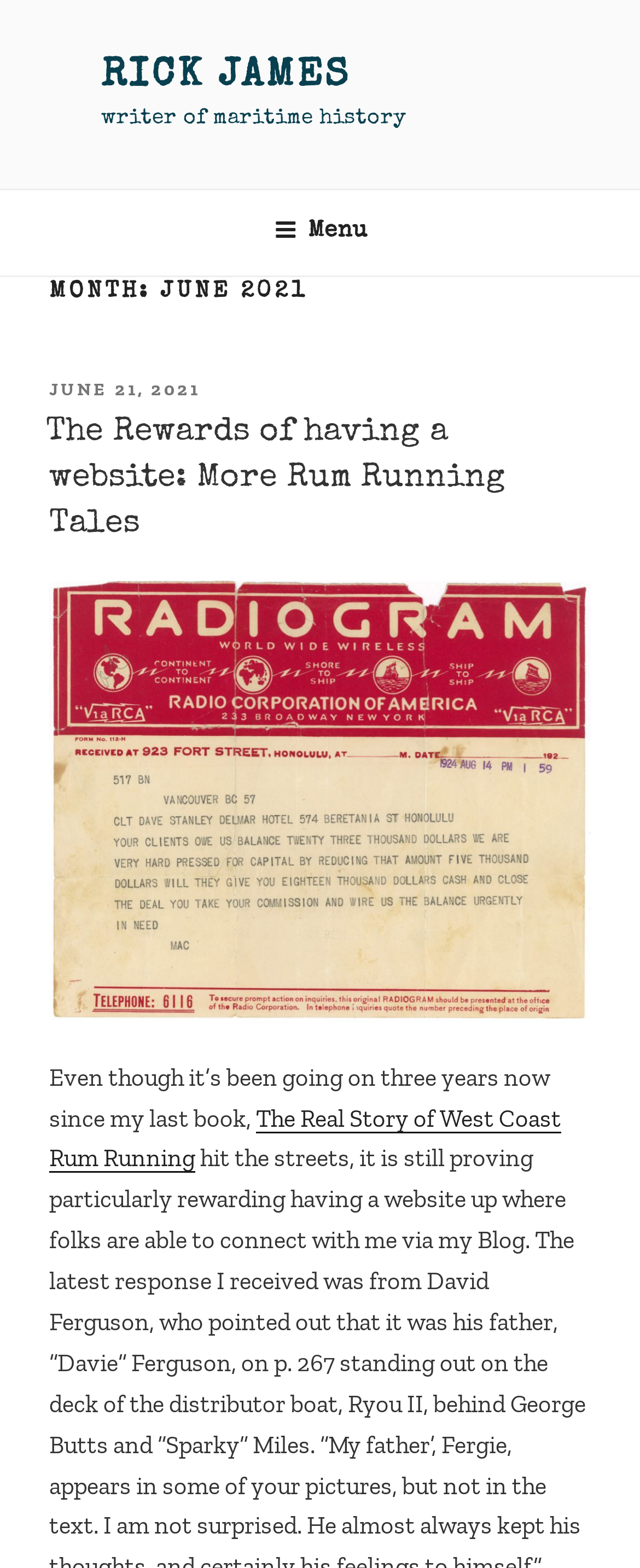Write an exhaustive caption that covers the webpage's main aspects.

The webpage is about RICK JAMES, a writer of maritime history. At the top-left corner, there is a link to RICK JAMES, accompanied by a brief description of his profession. Below this, a navigation menu labeled "Top Menu" spans the entire width of the page, containing a button to expand or collapse the menu.

The main content of the page is divided into sections, with a prominent heading "MONTH: JUNE 2021" at the top. Within this section, there is a subheading "POSTED ON" followed by a date "JUNE 21, 2021" in the form of a link. Below this, there is a heading "The Rewards of having a website: More Rum Running Tales" which is also a link.

To the right of the date, there is an image of a radiogram, accompanied by a link to the same. Below the image, there is a block of text that starts with "Even though it’s been going on three years now since my last book,". This text is followed by a link to "The Real Story of West Coast Rum Running".

Overall, the page has a simple layout with a focus on the main content, which appears to be a blog post or article about RICK JAMES and his work.